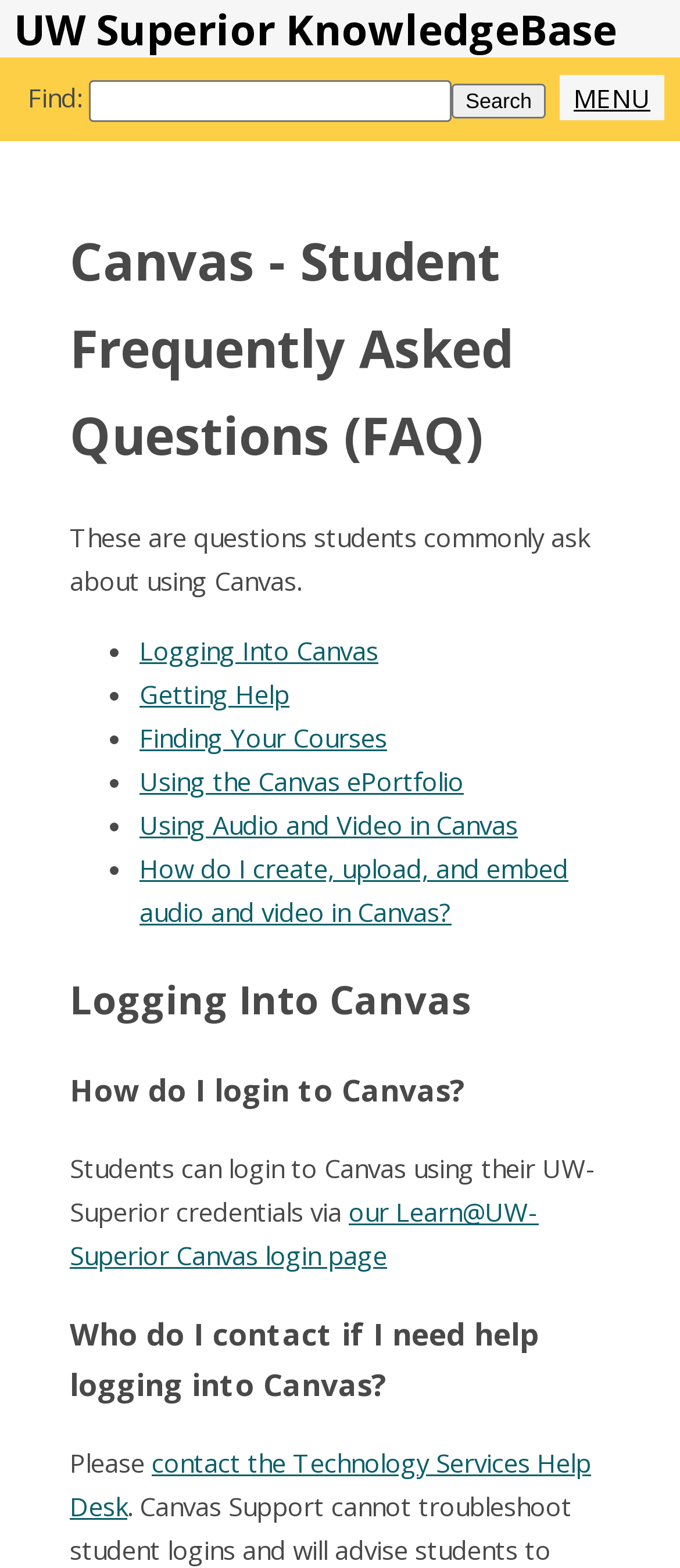Find the bounding box coordinates of the area to click in order to follow the instruction: "Click on Logging Into Canvas".

[0.205, 0.403, 0.556, 0.425]